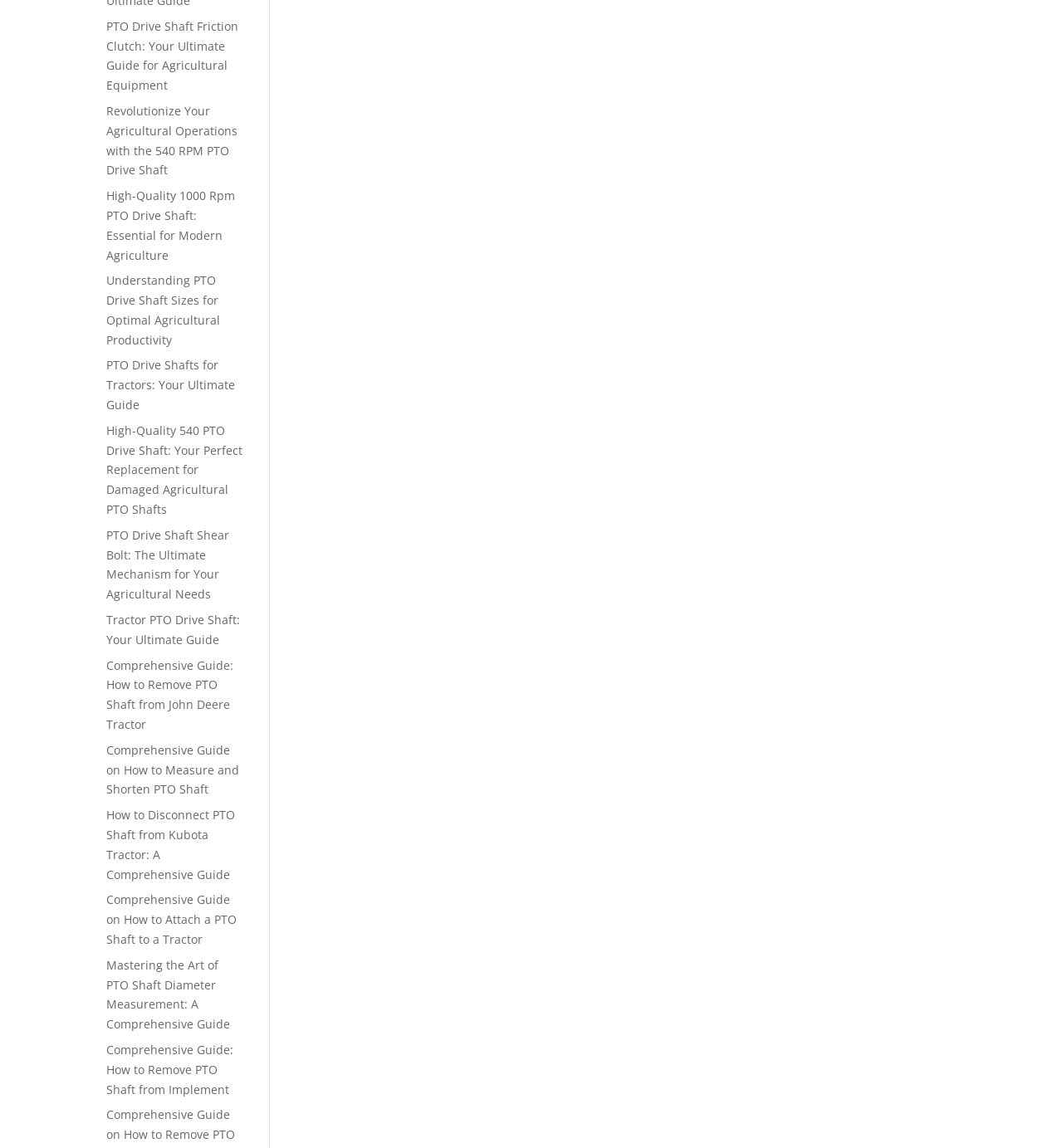What is the topic of the links on this webpage?
Analyze the image and provide a thorough answer to the question.

After analyzing the OCR text of the link elements, I noticed that all of them are related to PTO Drive Shafts, suggesting that the topic of the links on this webpage is PTO Drive Shafts.